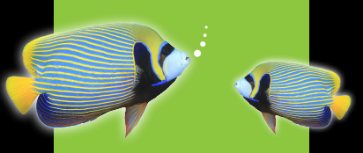How many angelfish are in the image?
Kindly give a detailed and elaborate answer to the question.

The image depicts two angelfish, one larger than the other, with similar color patterns, engaging with each other in a playful manner.